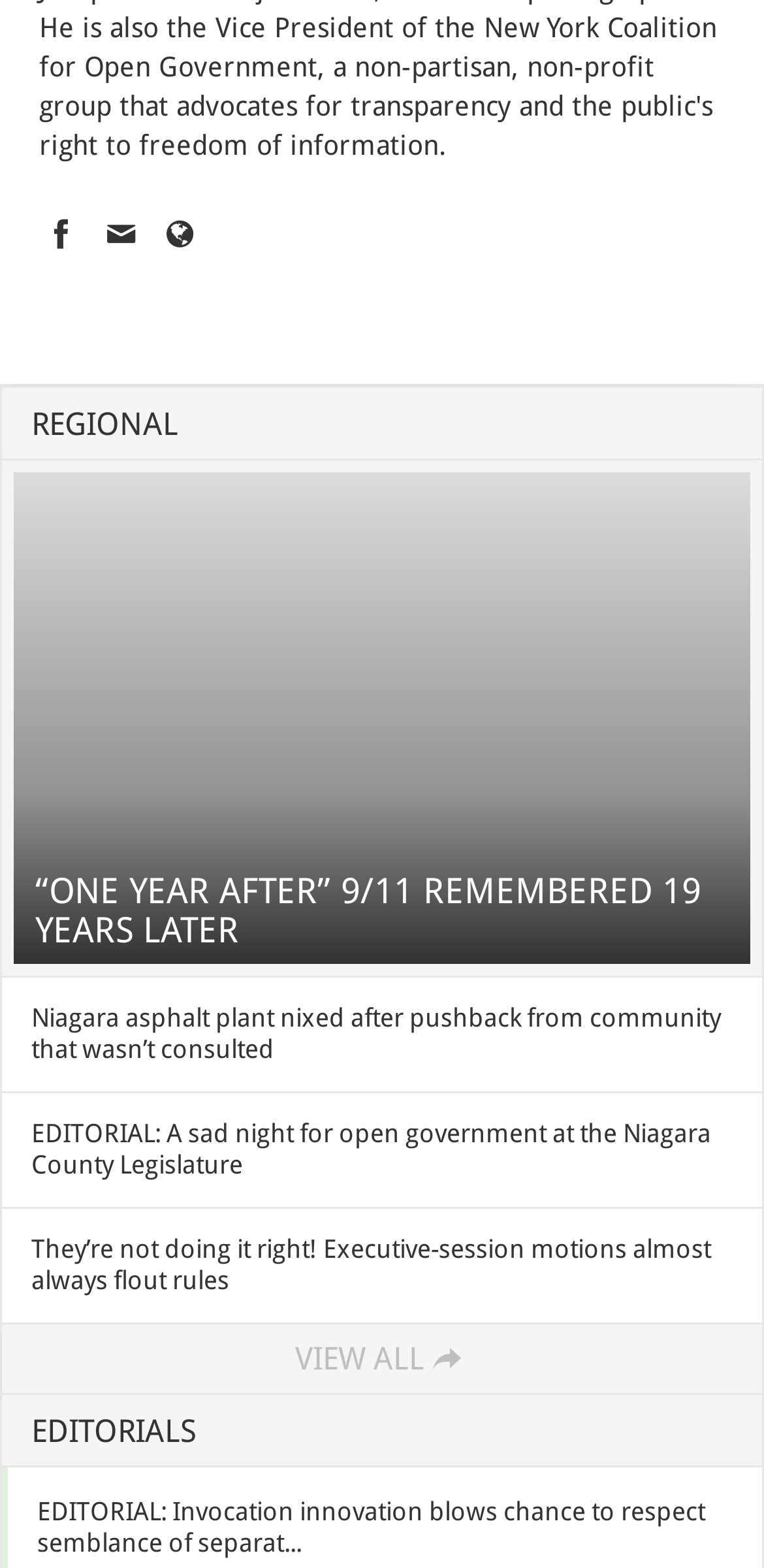Please provide a comprehensive response to the question below by analyzing the image: 
How many links are there in the top navigation bar?

I looked at the top-level link elements and found three links with icons: '', '✉', and '🌎'. These links appear to be part of a navigation bar.